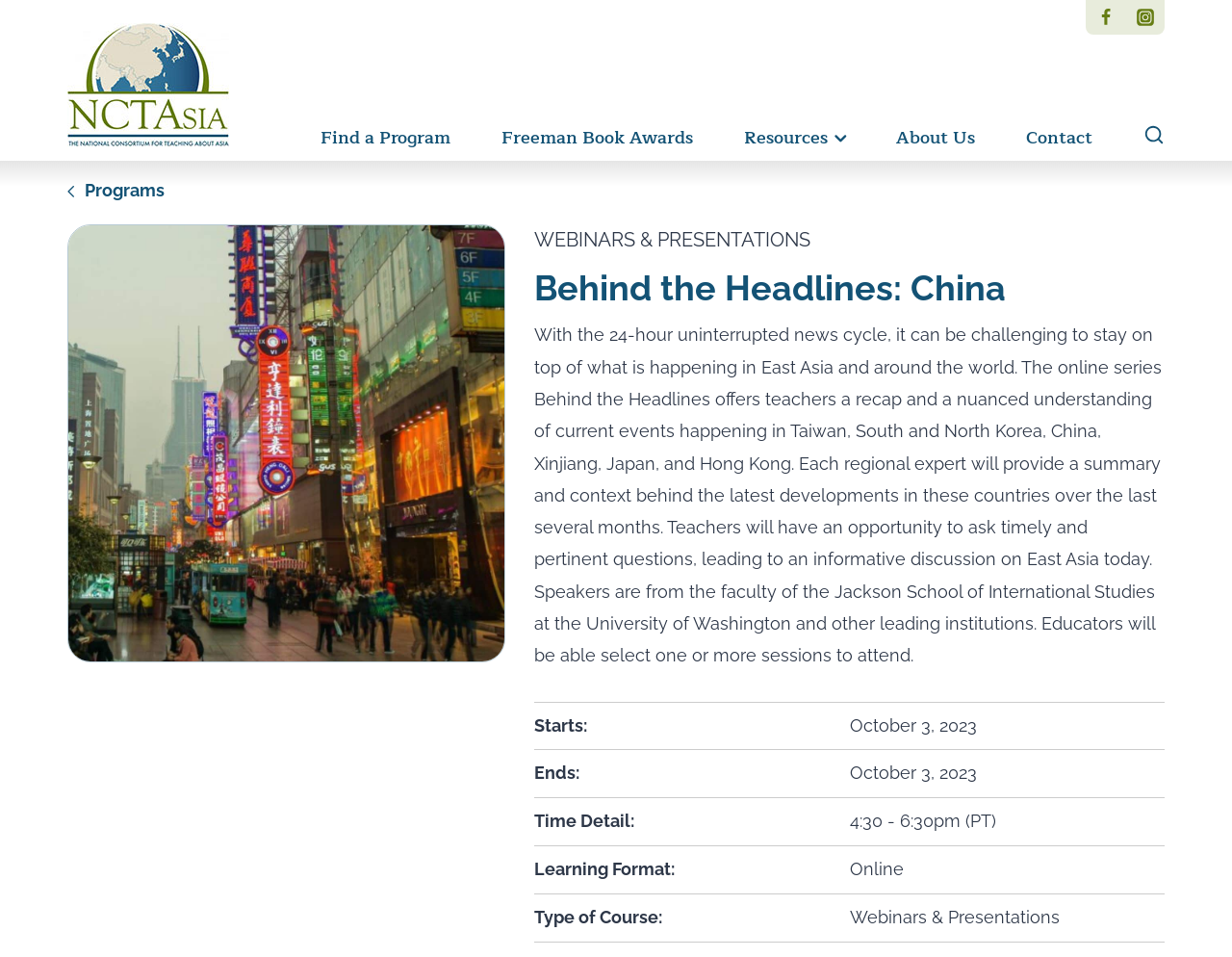What is the time format of the webinar?
Using the image as a reference, give a one-word or short phrase answer.

4:30 - 6:30pm (PT)